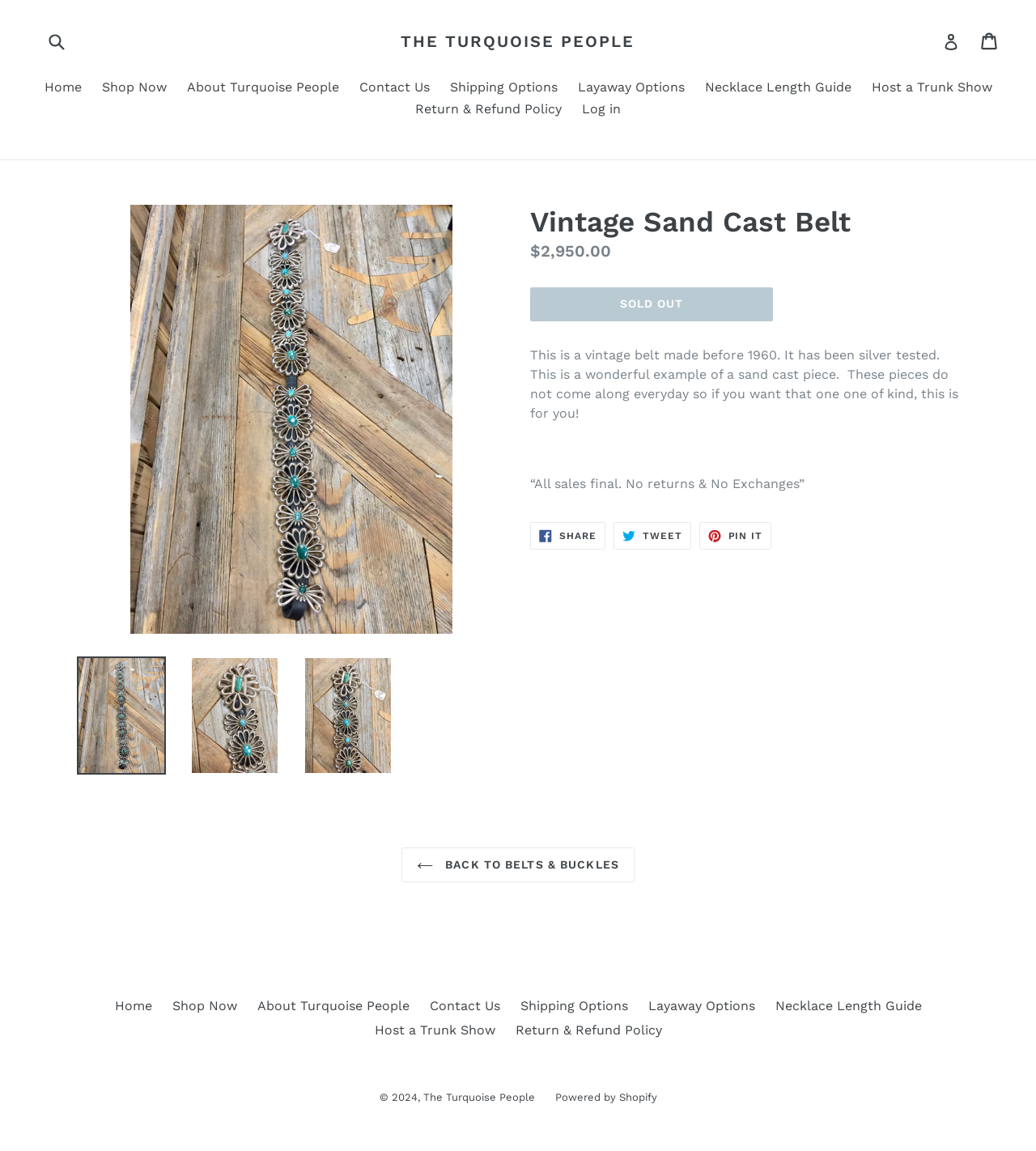How many navigation links are available in the footer section?
Ensure your answer is thorough and detailed.

I counted the number of navigation links in the footer section and found 11 links, including 'Home', 'Shop Now', 'About Turquoise People', and others.